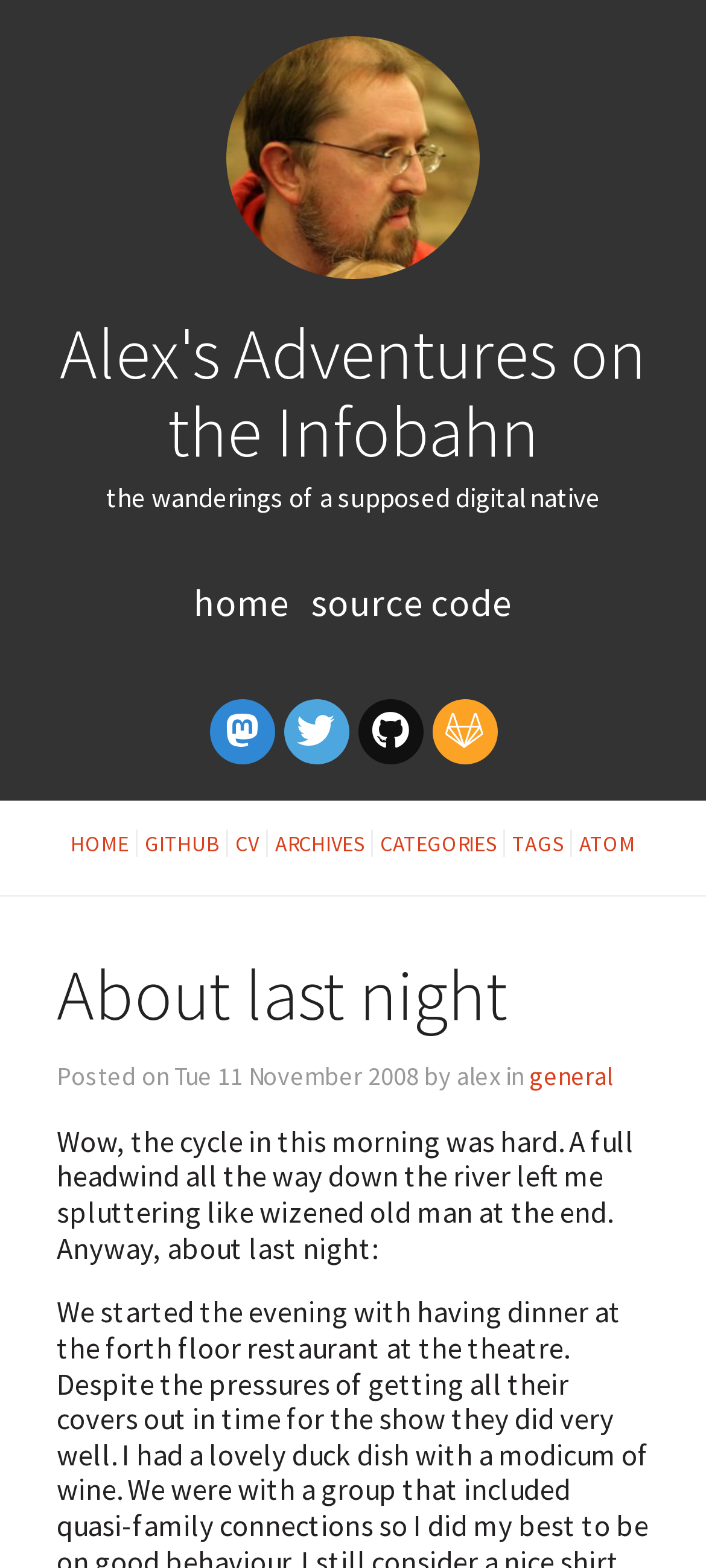Mark the bounding box of the element that matches the following description: "Atom".

[0.81, 0.529, 0.91, 0.546]